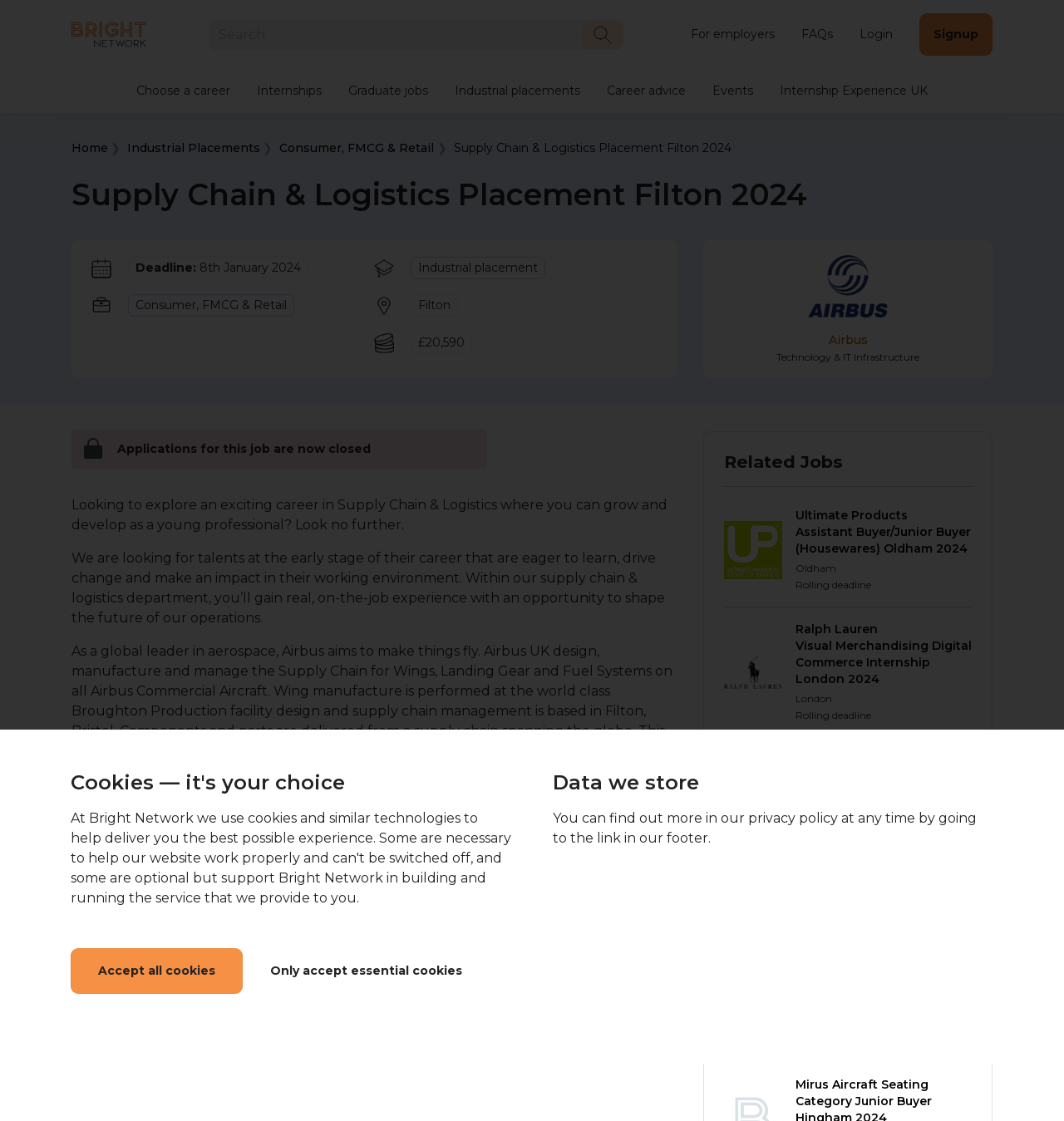Please identify the webpage's heading and generate its text content.

Supply Chain & Logistics Placement Filton 2024